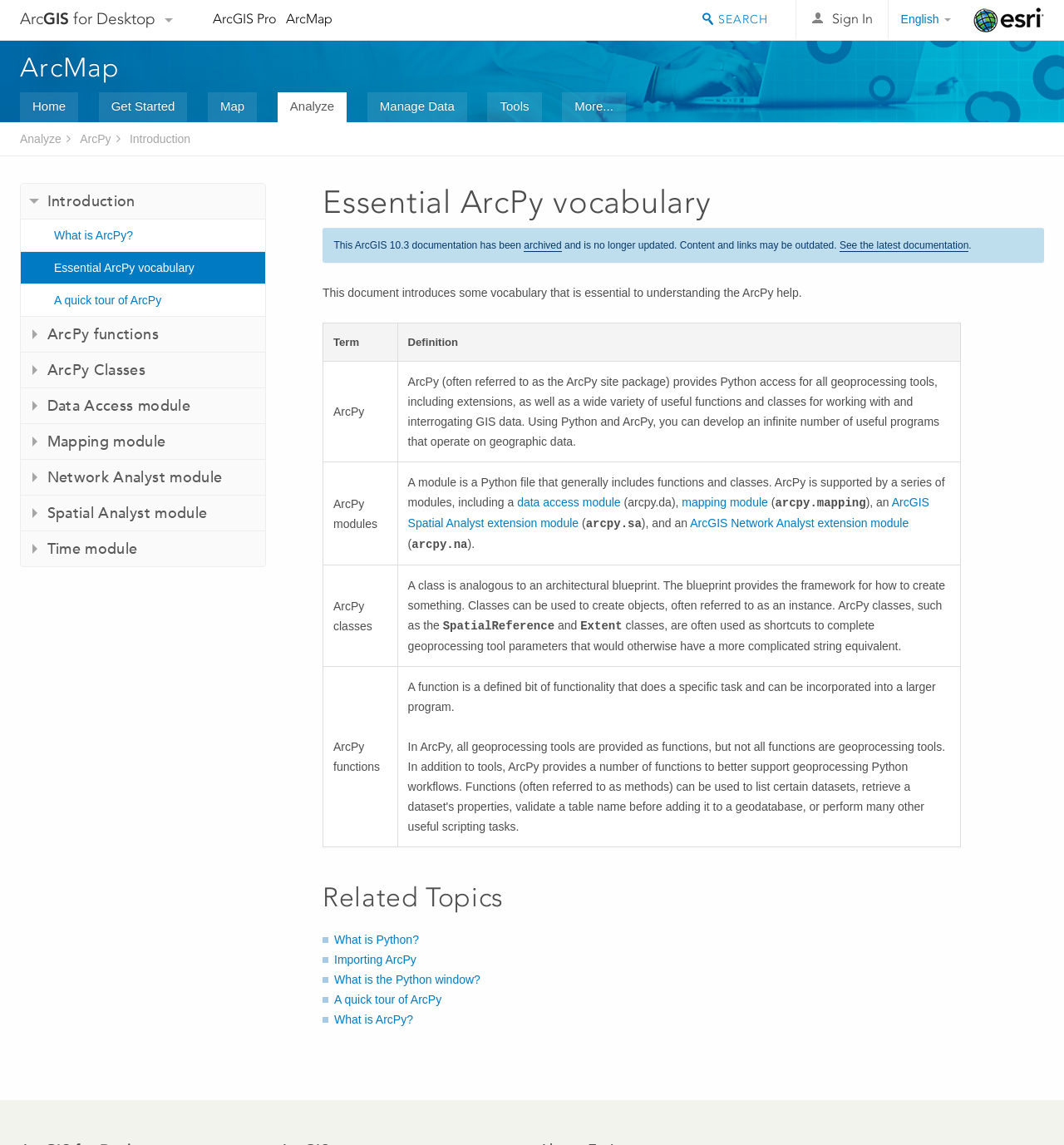Bounding box coordinates are specified in the format (top-left x, top-left y, bottom-right x, bottom-right y). All values are floating point numbers bounded between 0 and 1. Please provide the bounding box coordinate of the region this sentence describes: What is the Python window?

[0.314, 0.85, 0.451, 0.862]